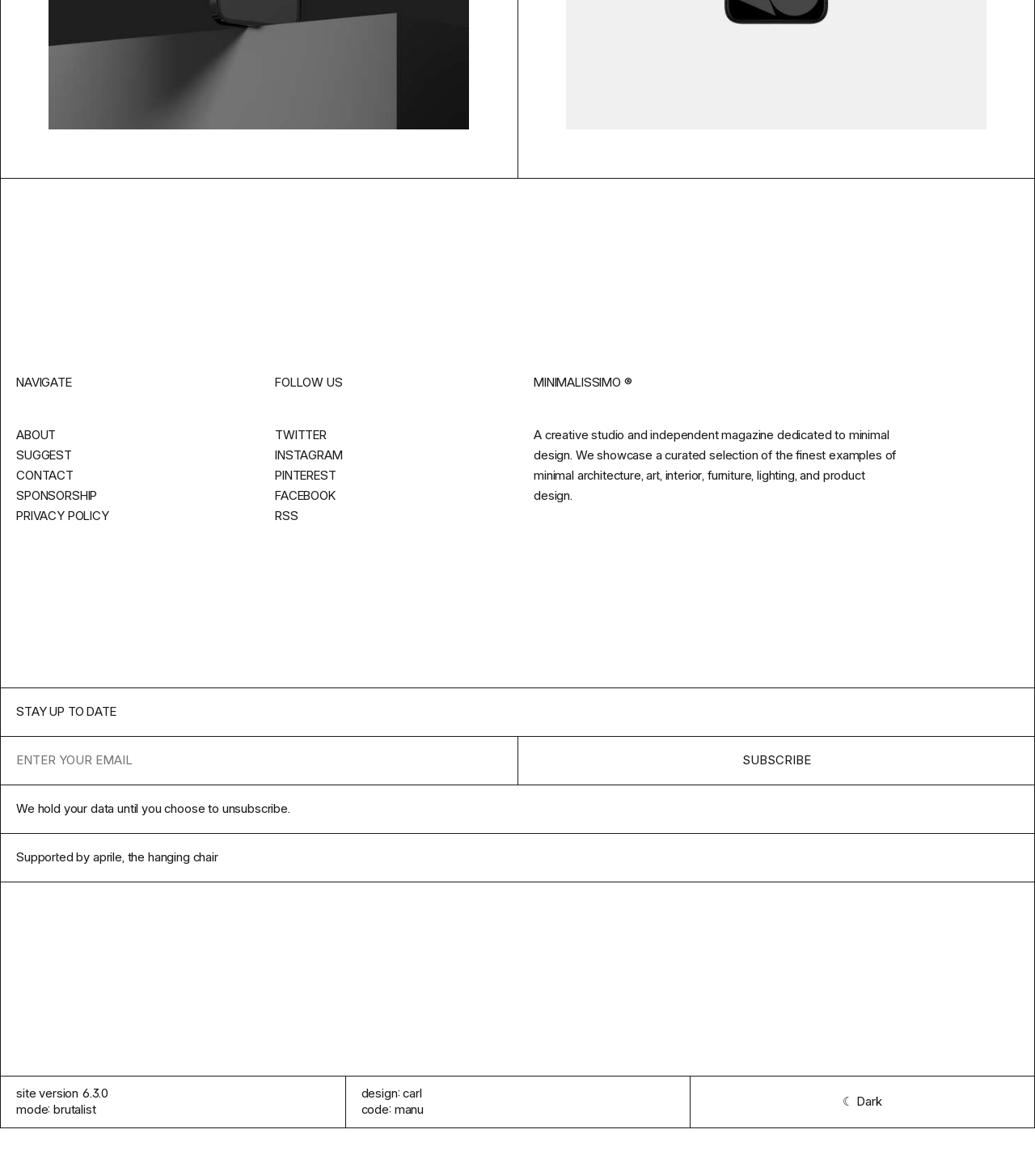What is the purpose of the textbox?
Analyze the image and deliver a detailed answer to the question.

The purpose of the textbox can be inferred from the button next to it which says 'Subscribe', indicating that the textbox is for users to input their information to subscribe to something.